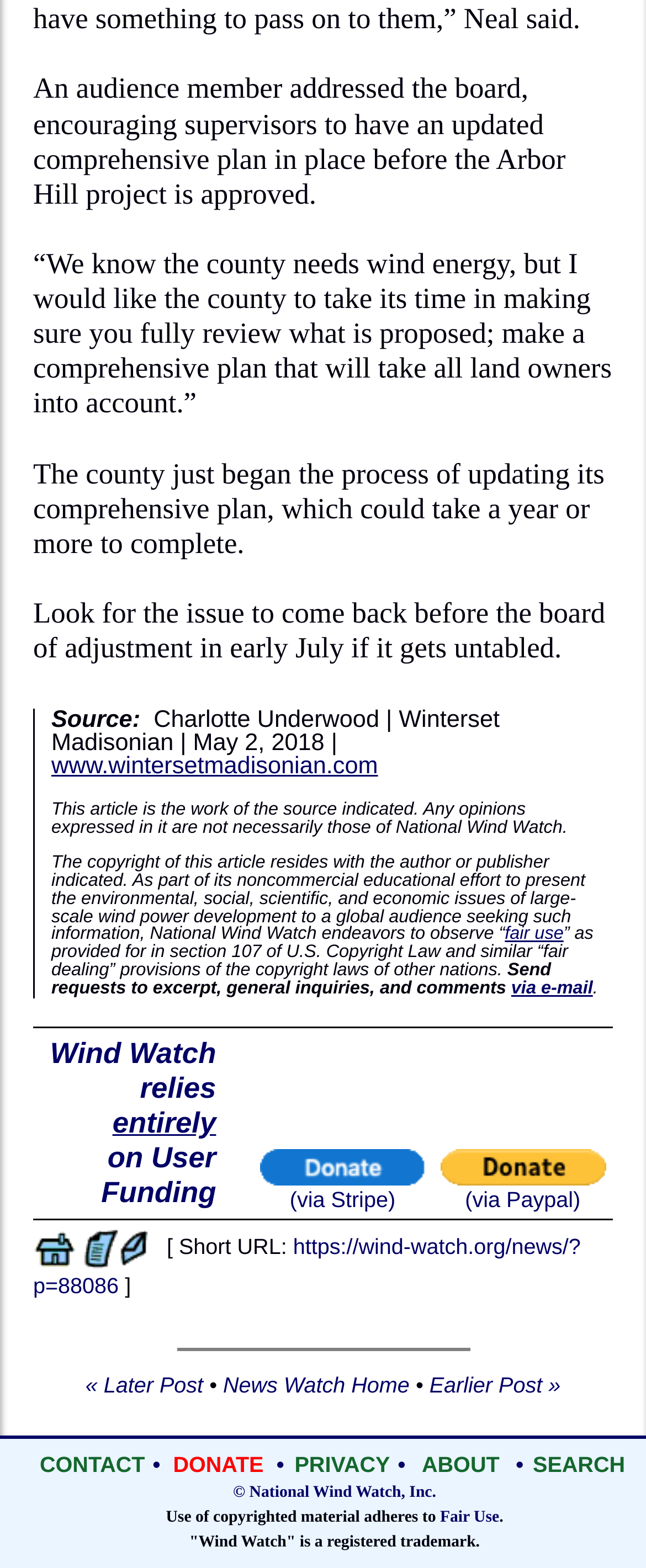Answer with a single word or phrase: 
What is the purpose of the 'Donate via Stripe' button?

To donate to Wind Watch